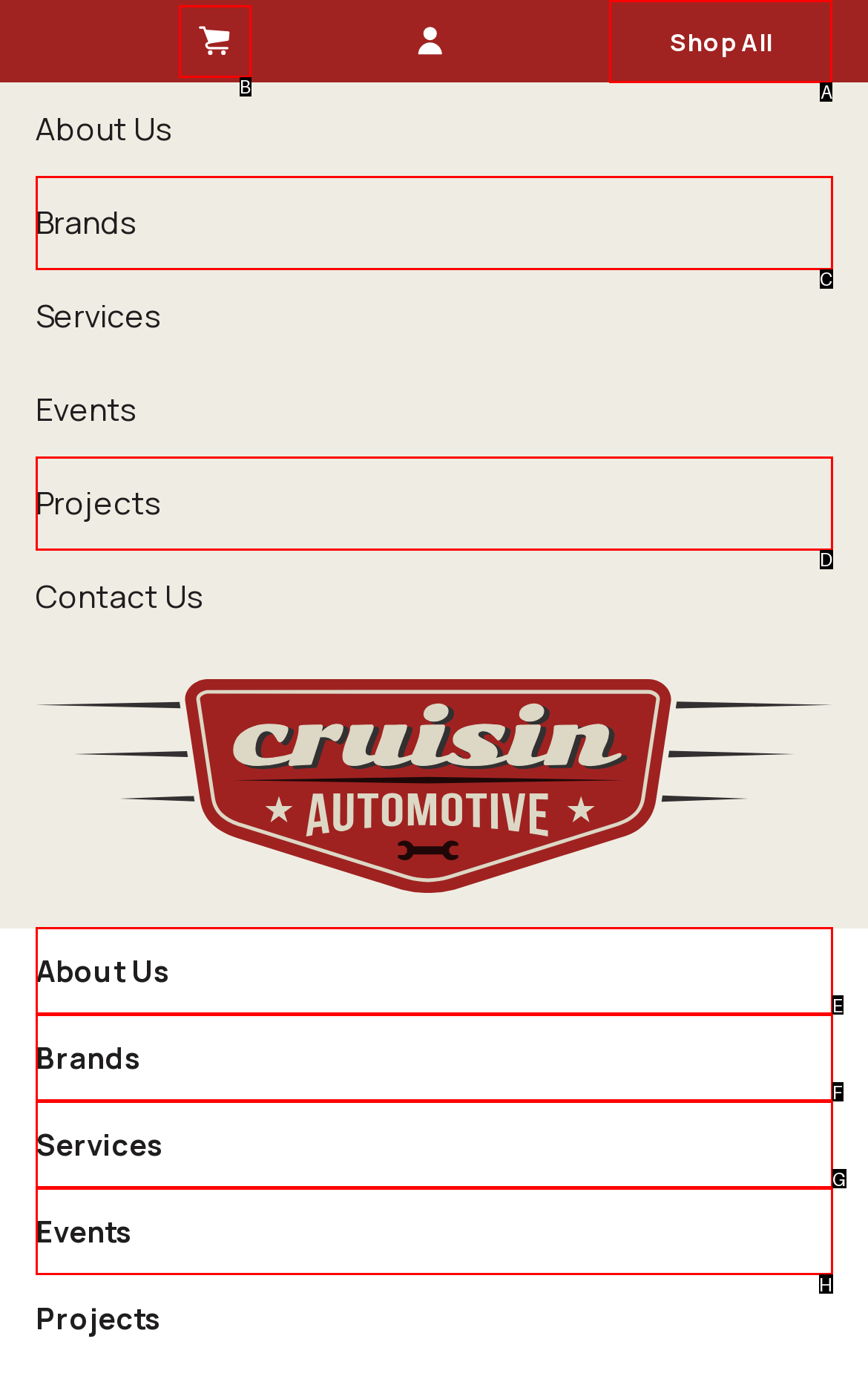Pick the option that should be clicked to perform the following task: View cart
Answer with the letter of the selected option from the available choices.

B